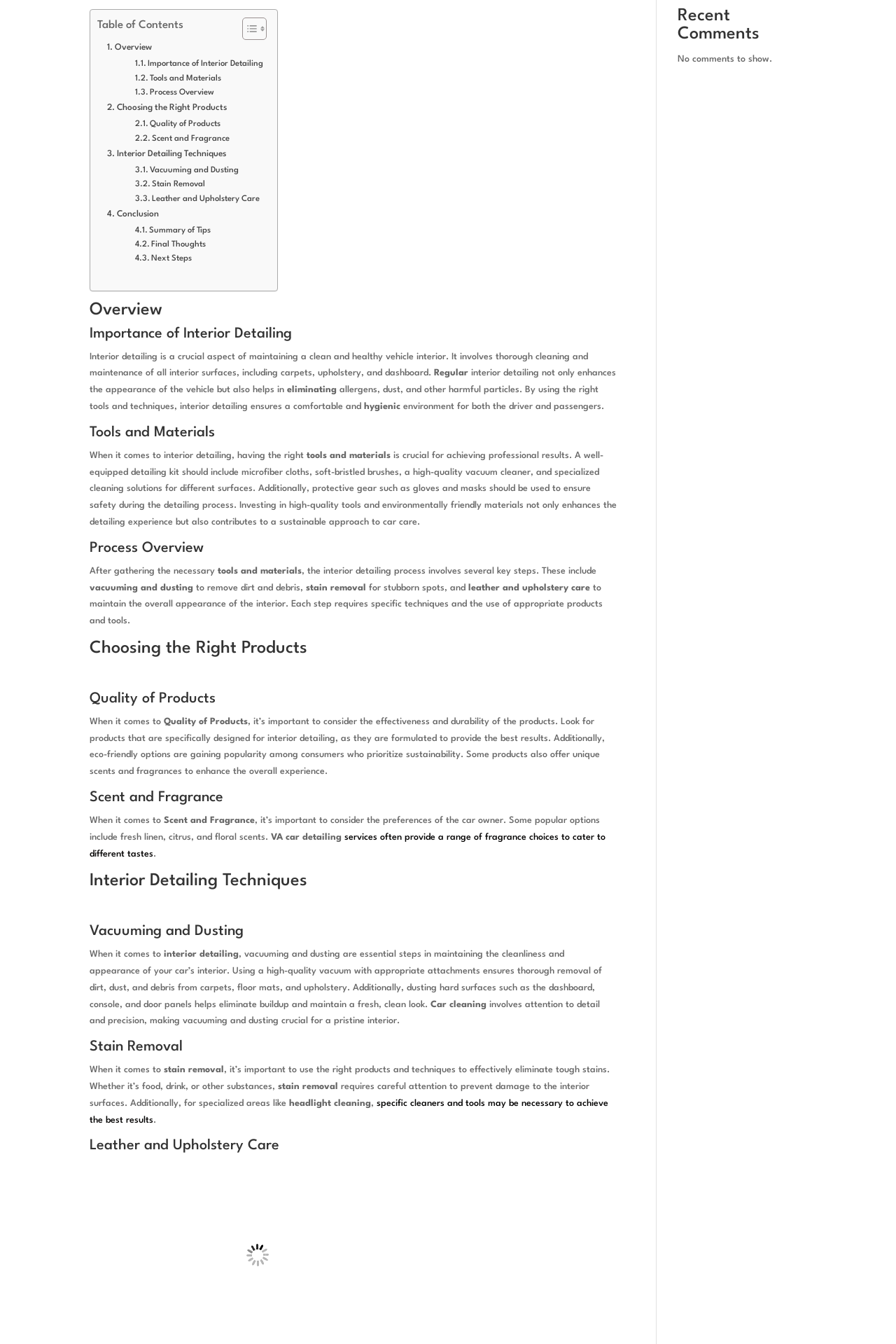Given the element description: "Stain Removal", predict the bounding box coordinates of this UI element. The coordinates must be four float numbers between 0 and 1, given as [left, top, right, bottom].

[0.151, 0.132, 0.229, 0.143]